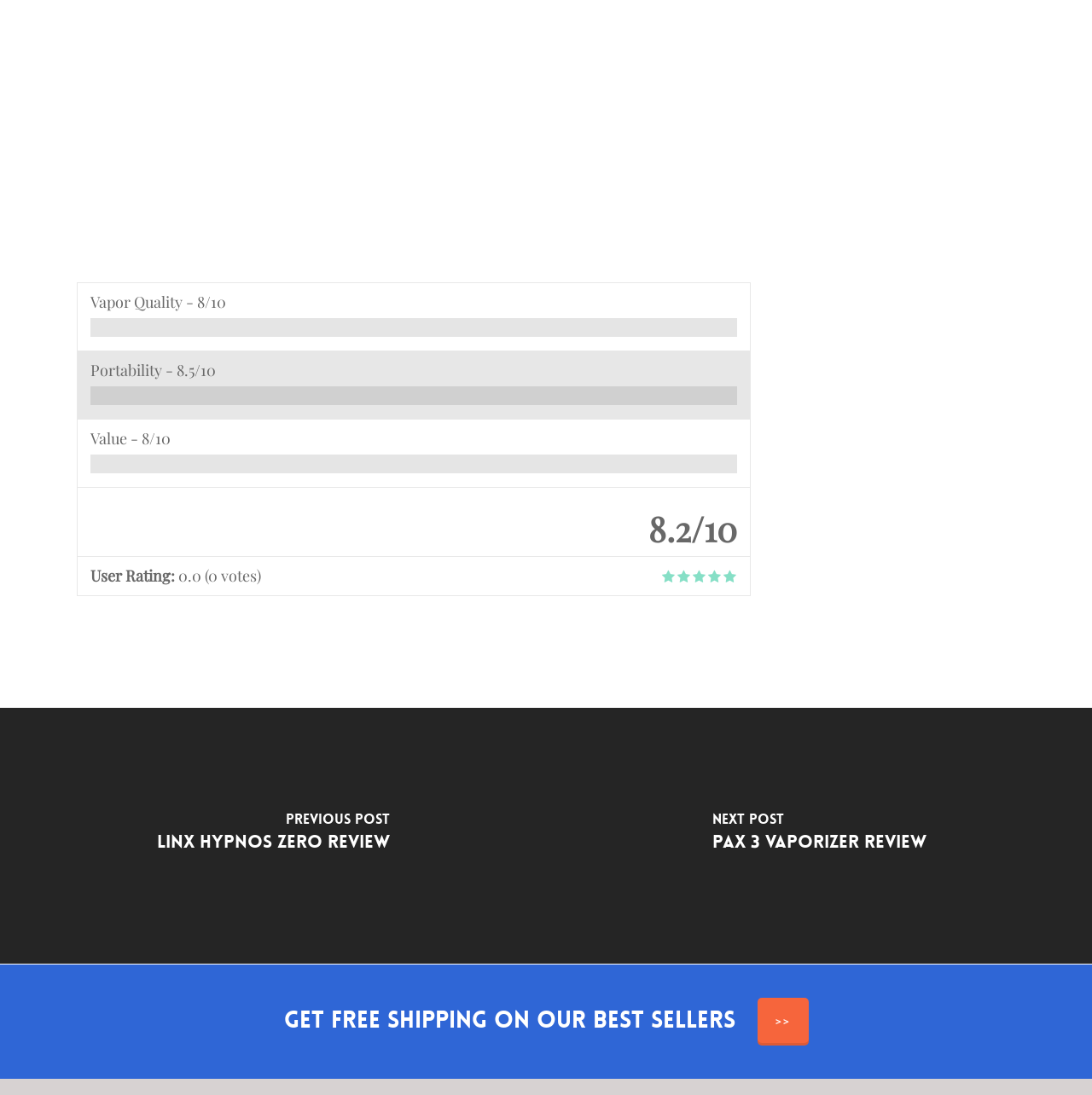What is the title of the previous post?
From the image, respond using a single word or phrase.

Linx Hypnos Zero Review